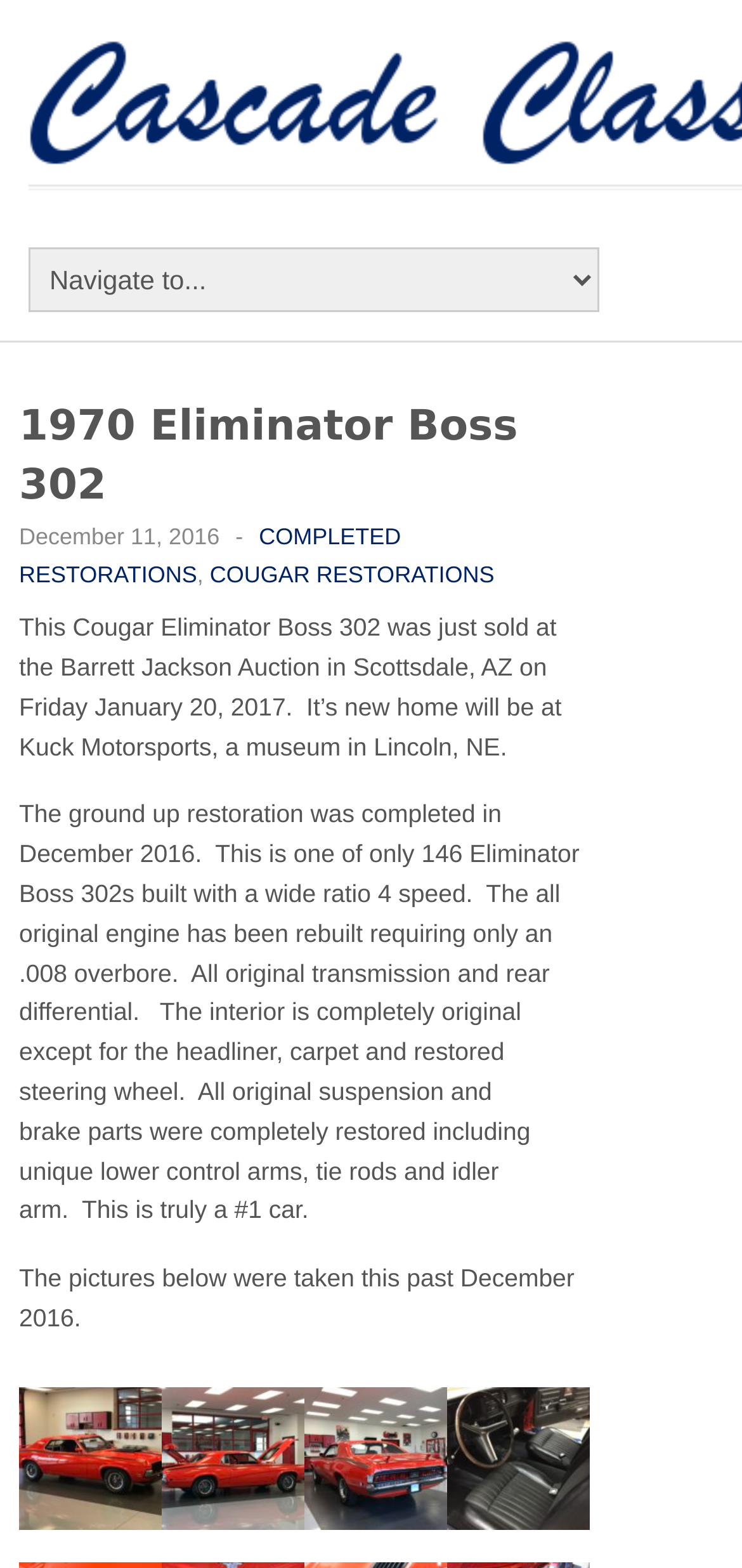What type of car is being described?
Analyze the image and deliver a detailed answer to the question.

Based on the text, it is clear that the car being described is a 1970 Eliminator Boss 302 Cougar, which is a specific model of car.